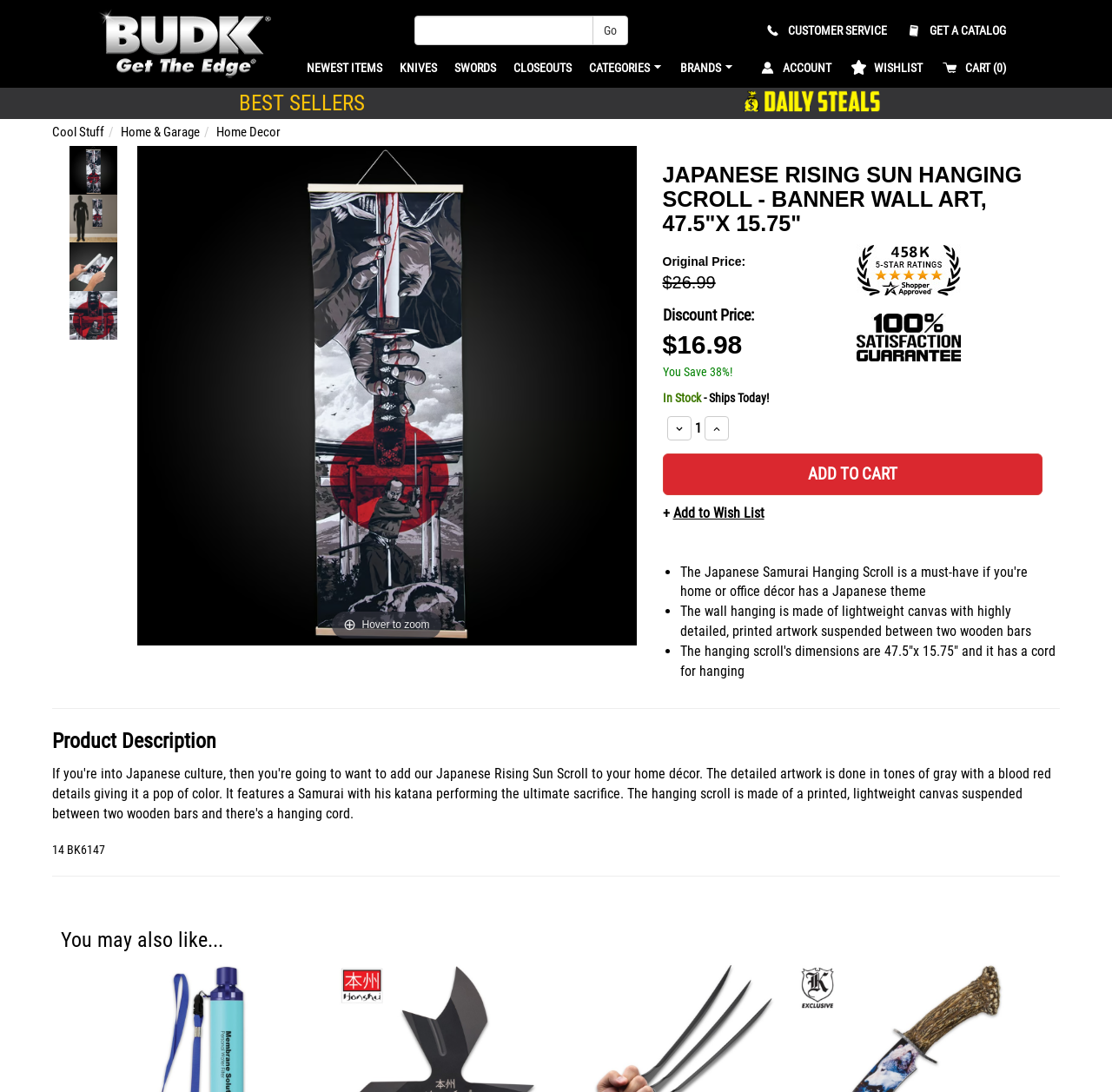Pinpoint the bounding box coordinates of the area that should be clicked to complete the following instruction: "Add to cart". The coordinates must be given as four float numbers between 0 and 1, i.e., [left, top, right, bottom].

[0.596, 0.416, 0.938, 0.453]